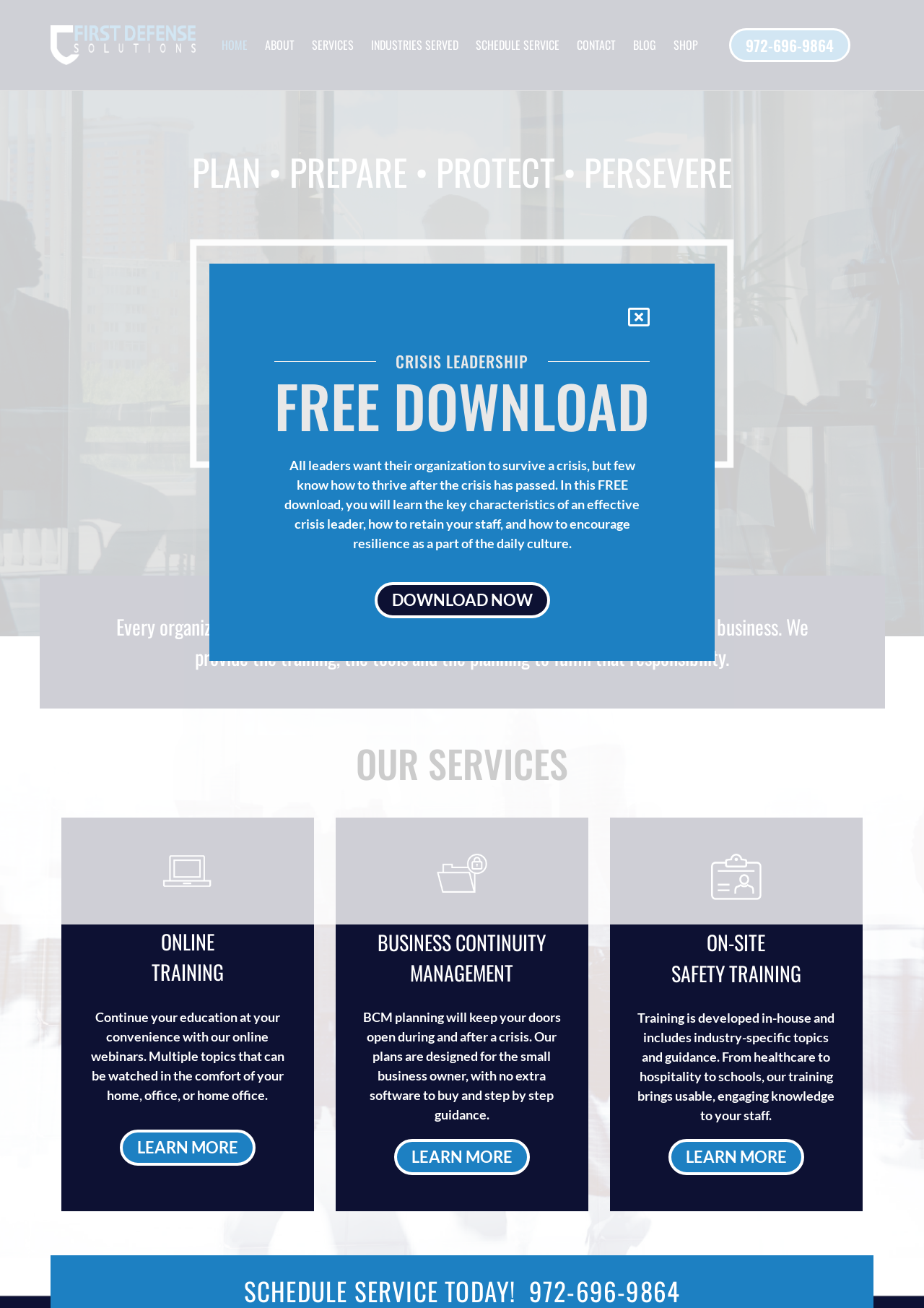Generate a comprehensive description of the webpage content.

The webpage appears to be the homepage of First Defense Solutions, a company that provides training, tools, and planning to help organizations protect their employees and businesses during and after a crisis. 

At the top of the page, there is a navigation menu with links to different sections of the website, including HOME, ABOUT, SERVICES, INDUSTRIES SERVED, SCHEDULE SERVICE, CONTACT, BLOG, and SHOP. 

Below the navigation menu, there is a prominent display of the company's mission statement, "PLAN • PREPARE • PROTECT • PERSEVERE", which is centered on the page. 

To the left of the mission statement, there is a phone number button, "972-696-9864", which is likely a contact number for the company. 

Further down the page, there is a section that describes the company's purpose, stating that every organization has a responsibility to protect its employees and business, and that First Defense Solutions provides the necessary training, tools, and planning to fulfill that responsibility. 

Below this section, there are three columns of content, each highlighting a different service offered by the company. The first column is about online training, with a heading "ONLINE TRAINING" and a brief description of the service. There is also a "LEARN MORE" button below the description. 

The second column is about business continuity management, with a heading "BUSINESS CONTINUITY MANAGEMENT" and a brief description of the service. Again, there is a "LEARN MORE" button below the description. 

The third column is about on-site safety training, with a heading "ON-SITE SAFETY TRAINING" and a brief description of the service. There is also a "LEARN MORE" button below the description. 

To the right of these columns, there is a section that promotes a free download, "CRISIS LEADERSHIP", which is a guide to help leaders thrive after a crisis. There is a brief description of the download and a "DOWNLOAD NOW" button.